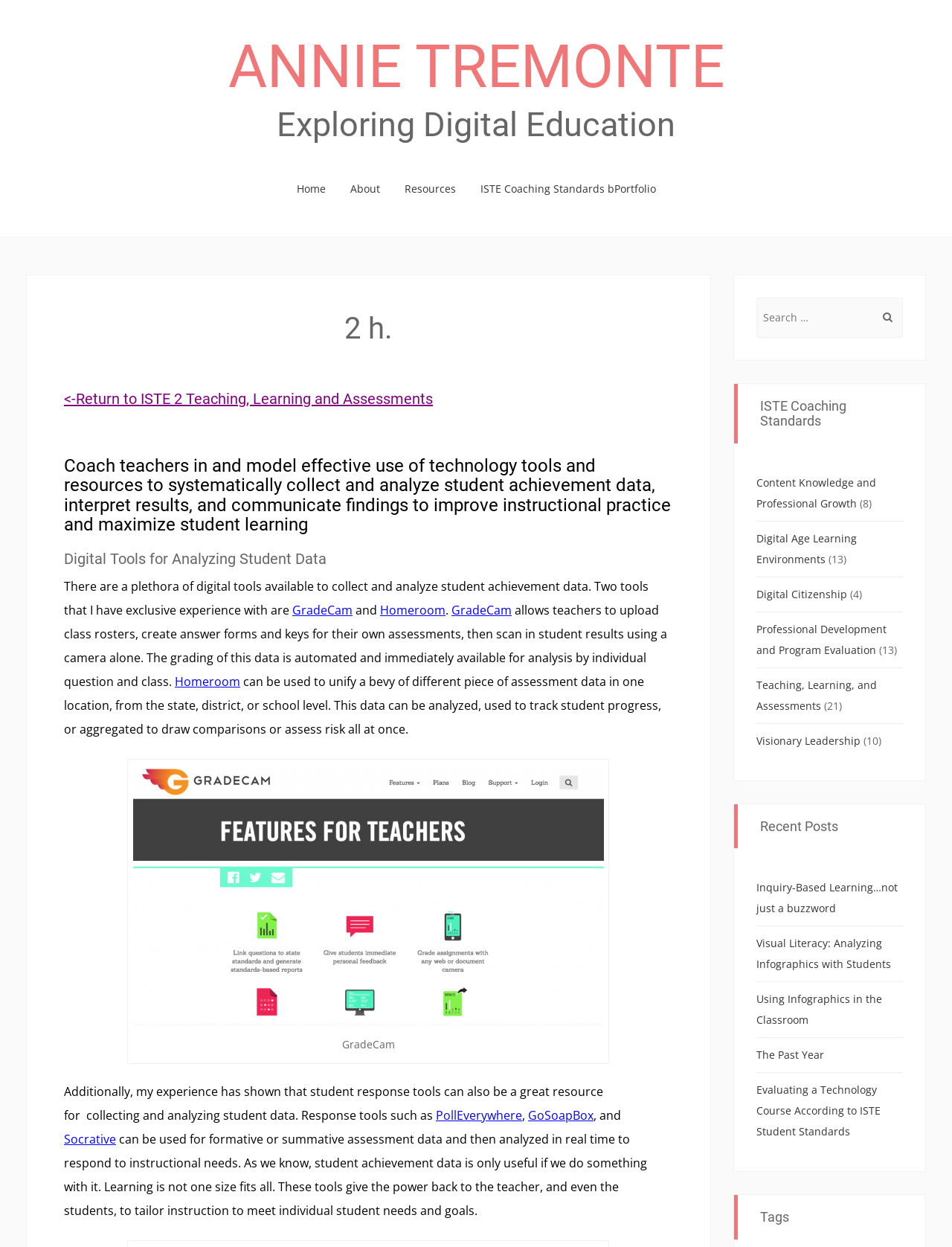Specify the bounding box coordinates for the region that must be clicked to perform the given instruction: "Go to 'About'".

[0.357, 0.143, 0.411, 0.16]